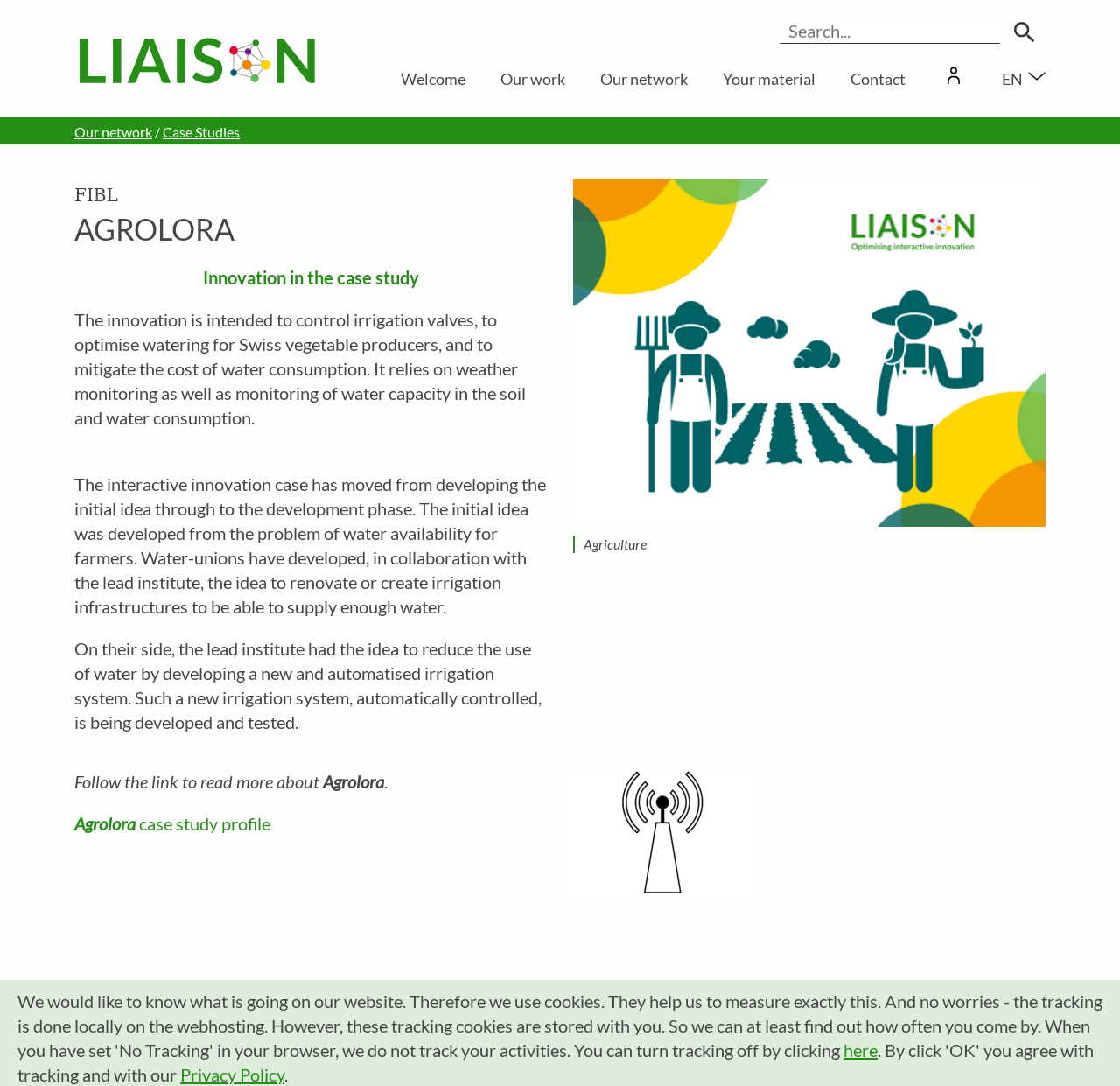Locate the bounding box coordinates of the element that should be clicked to fulfill the instruction: "Search for something".

[0.066, 0.016, 0.934, 0.042]